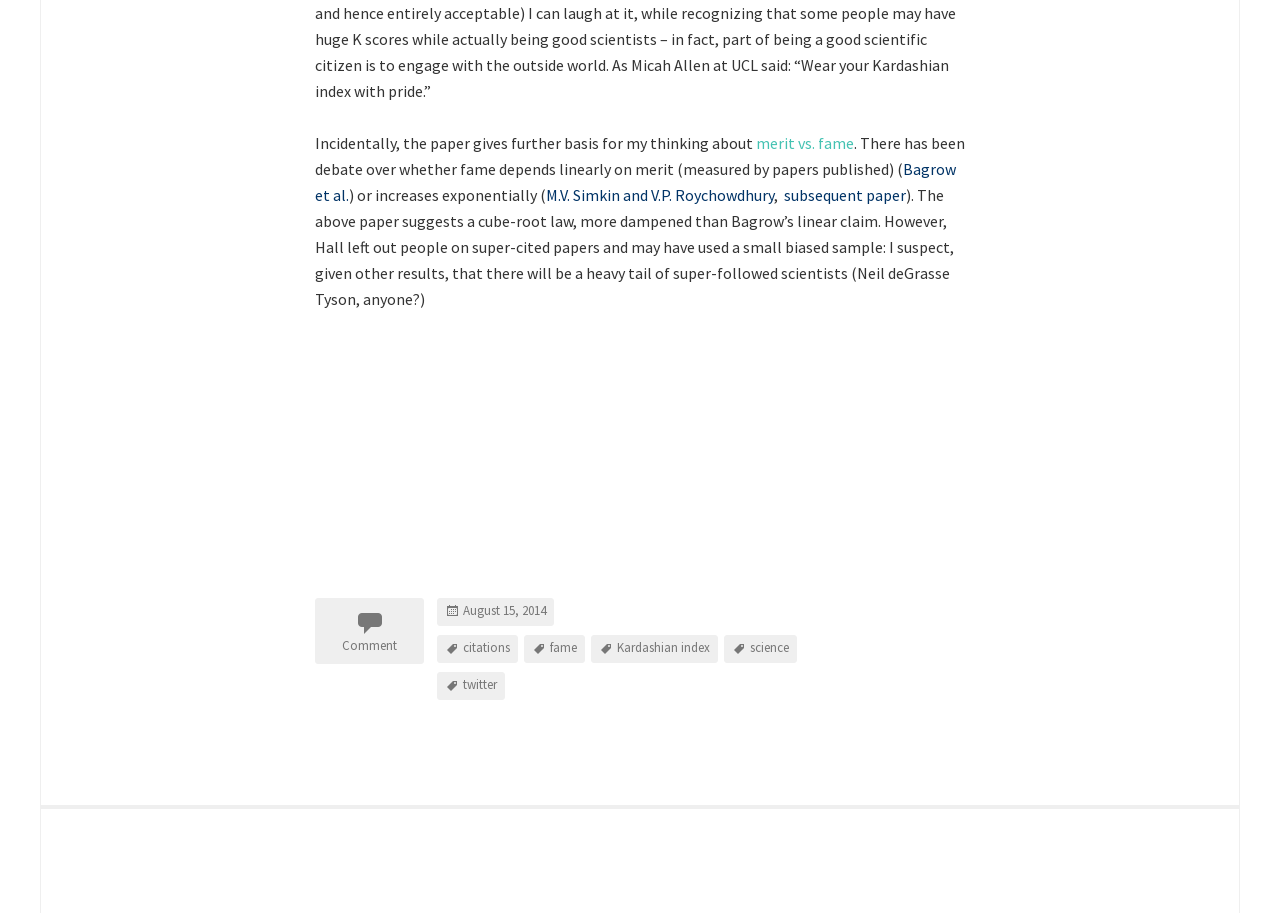Using the element description: "subsequent paper", determine the bounding box coordinates. The coordinates should be in the format [left, top, right, bottom], with values between 0 and 1.

[0.612, 0.203, 0.708, 0.225]